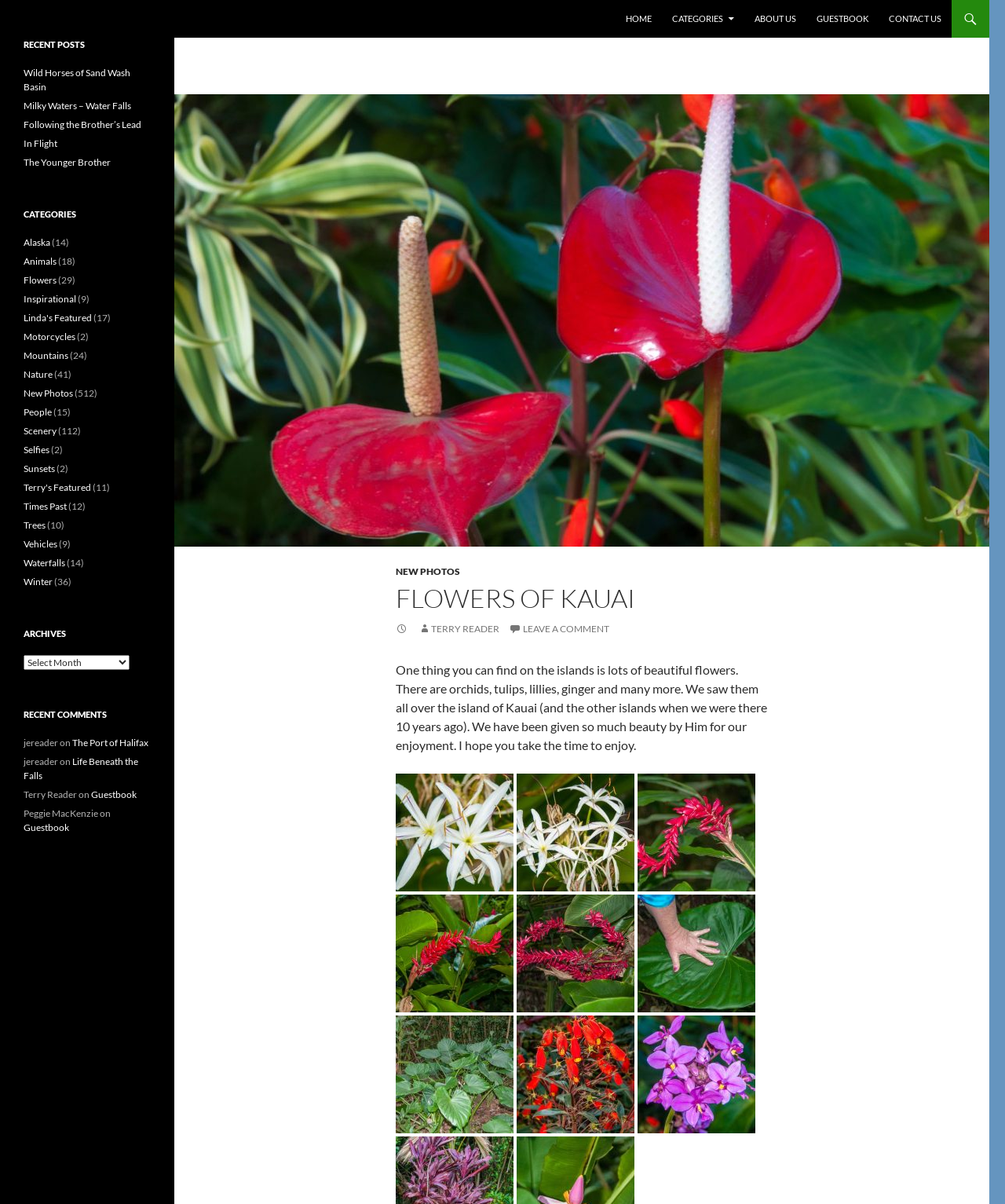From the webpage screenshot, identify the region described by The Younger Brother. Provide the bounding box coordinates as (top-left x, top-left y, bottom-right x, bottom-right y), with each value being a floating point number between 0 and 1.

[0.023, 0.13, 0.11, 0.14]